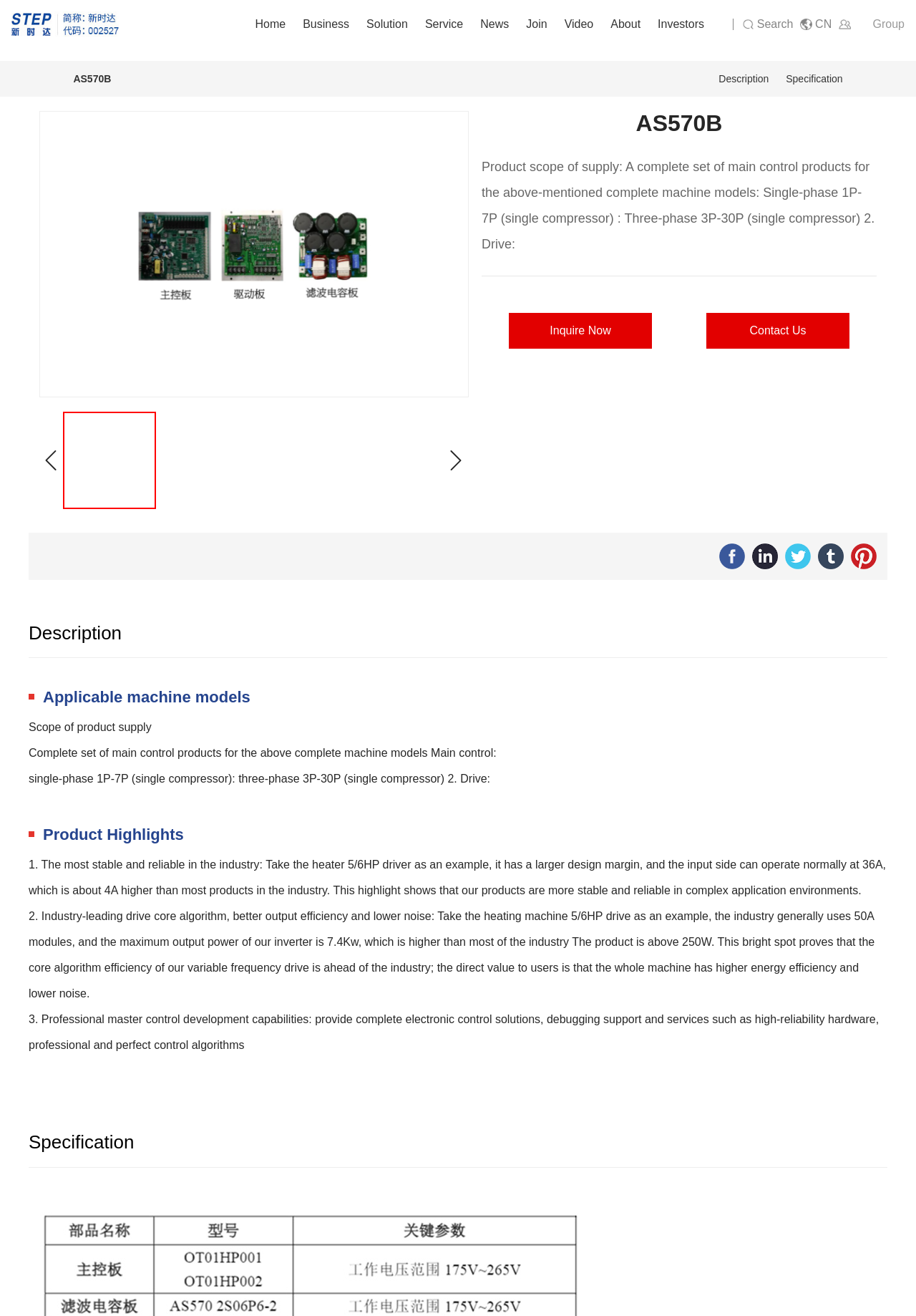Point out the bounding box coordinates of the section to click in order to follow this instruction: "Check the product specification".

[0.858, 0.046, 0.92, 0.073]